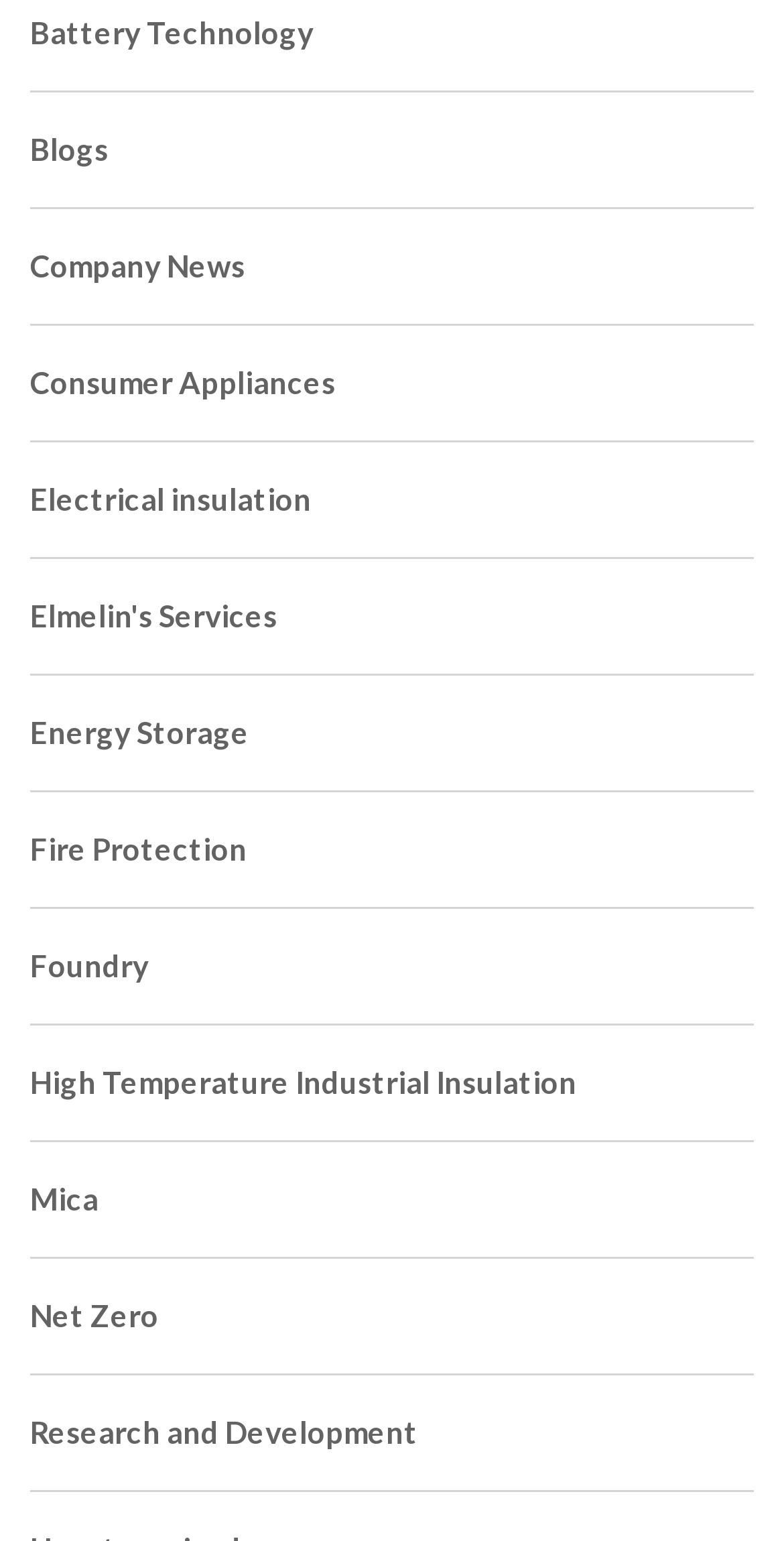Pinpoint the bounding box coordinates of the element to be clicked to execute the instruction: "View Company News".

[0.038, 0.162, 0.313, 0.185]